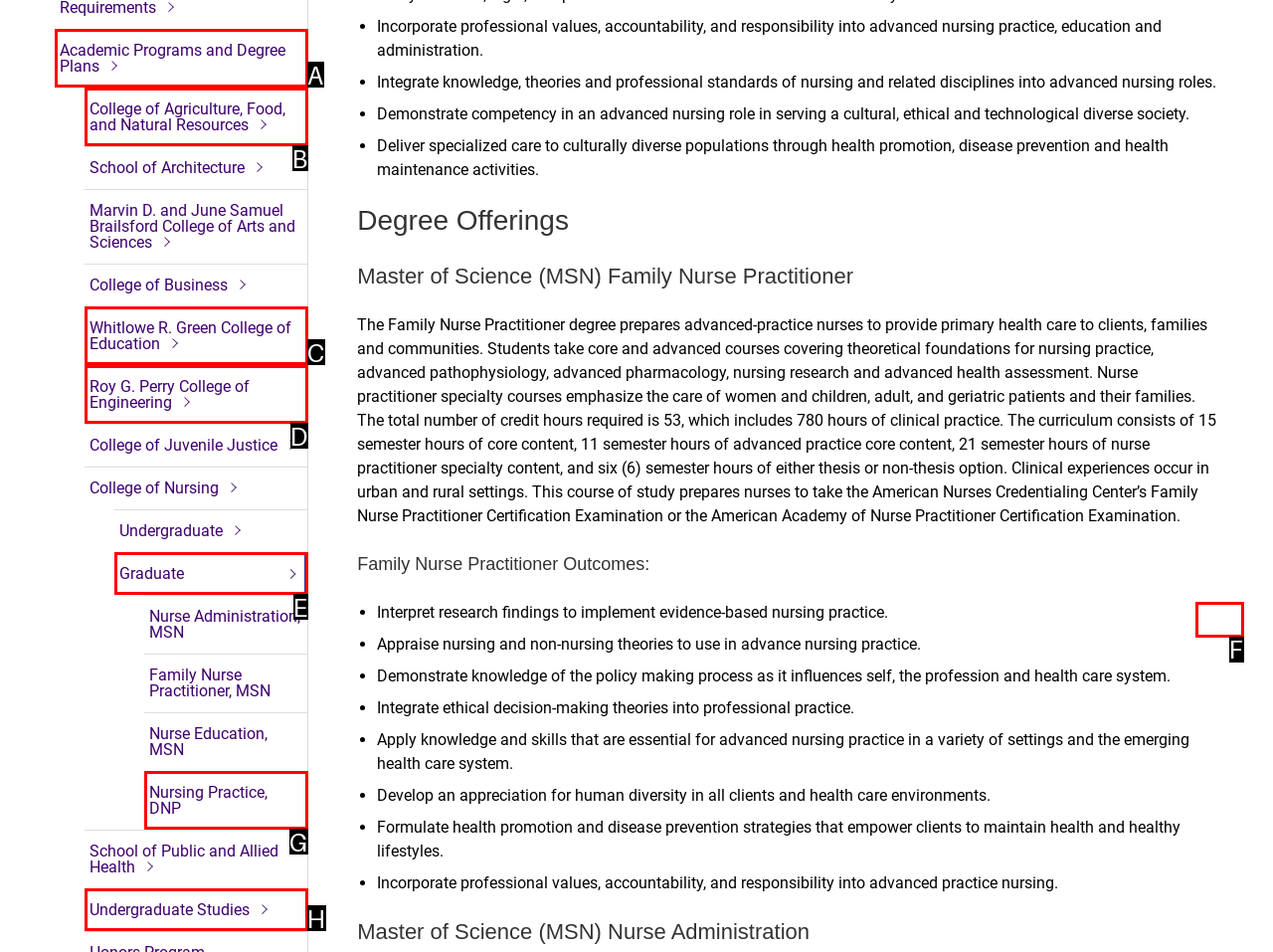Identify the option that corresponds to the description: Subscribe MedicalTuesday . . . 
Provide the letter of the matching option from the available choices directly.

None